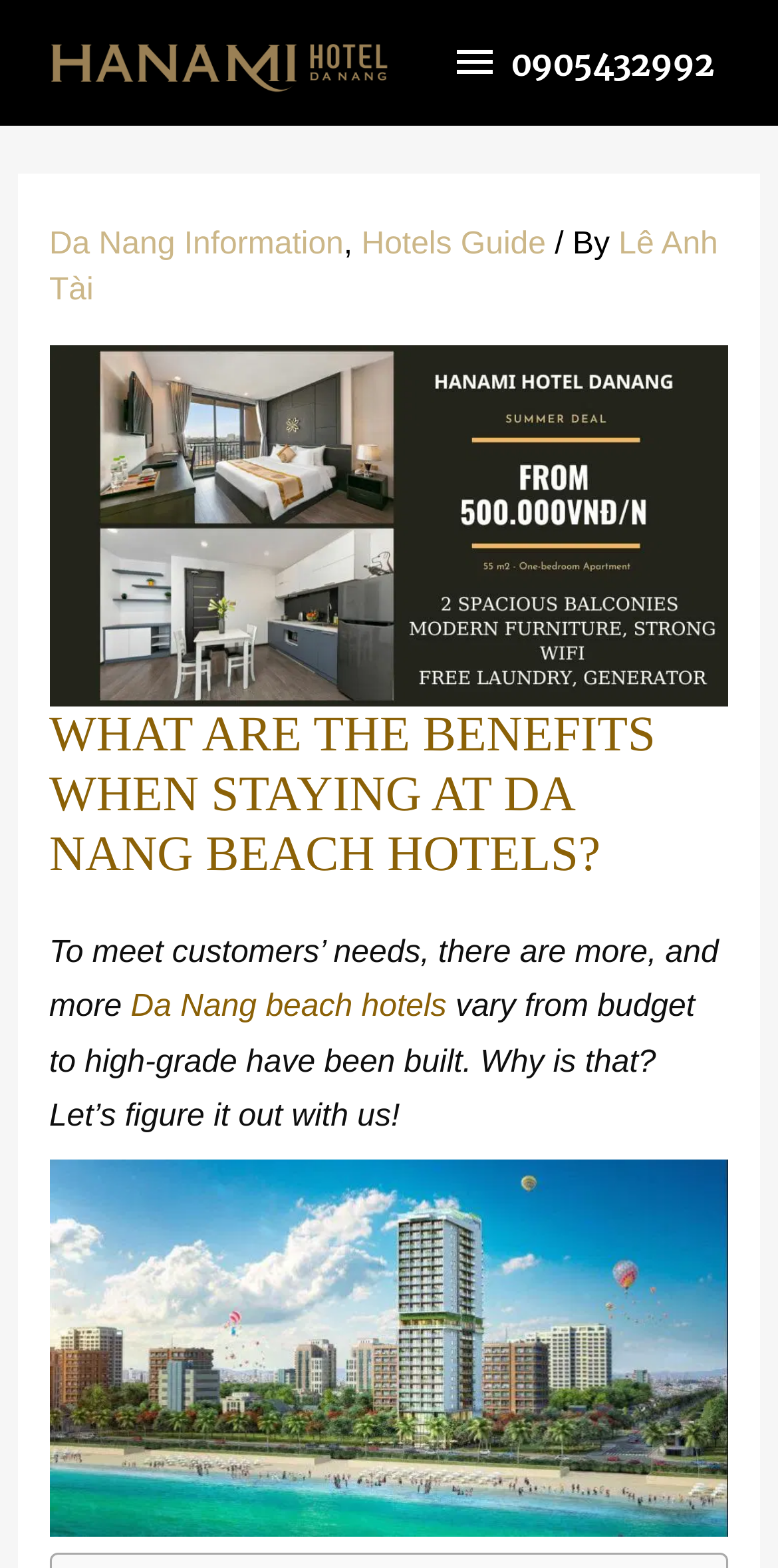What is the headline of the webpage?

WHAT ARE THE BENEFITS WHEN STAYING AT DA NANG BEACH HOTELS?